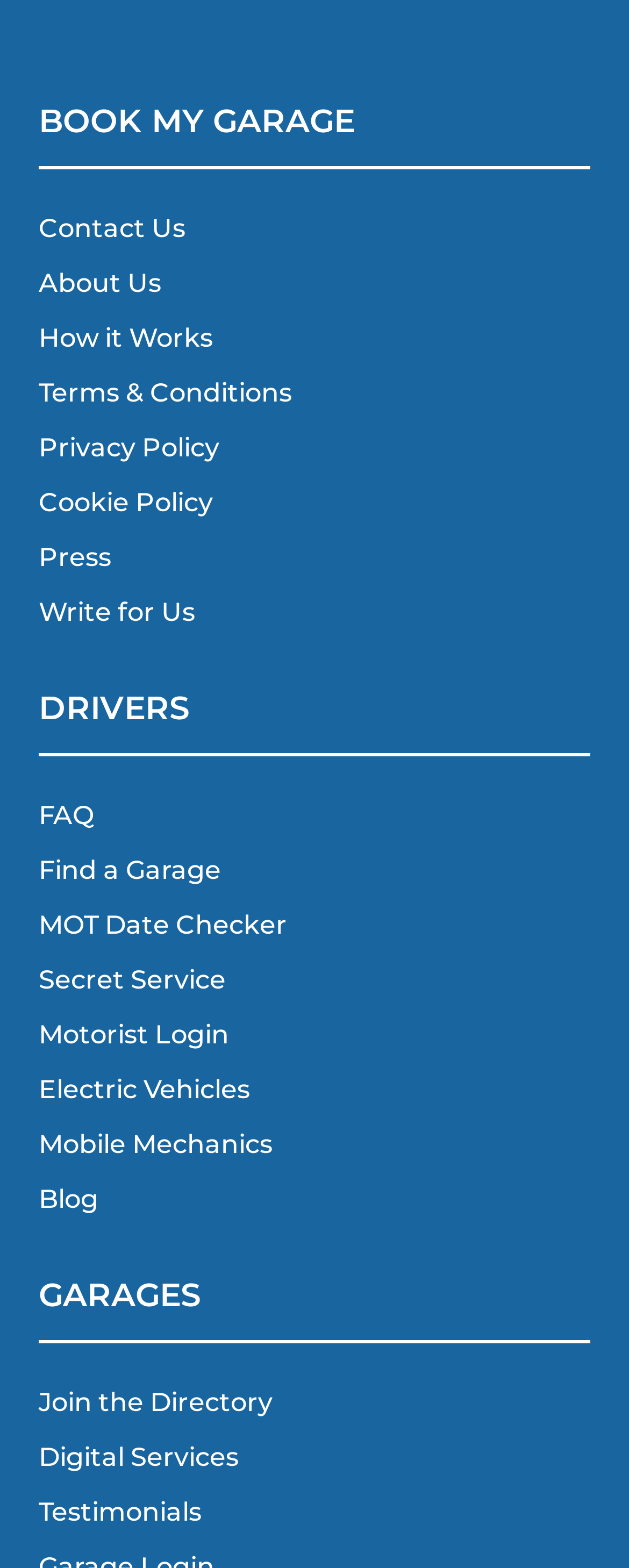Find the bounding box coordinates of the UI element according to this description: "Digital Services".

[0.062, 0.92, 0.379, 0.939]